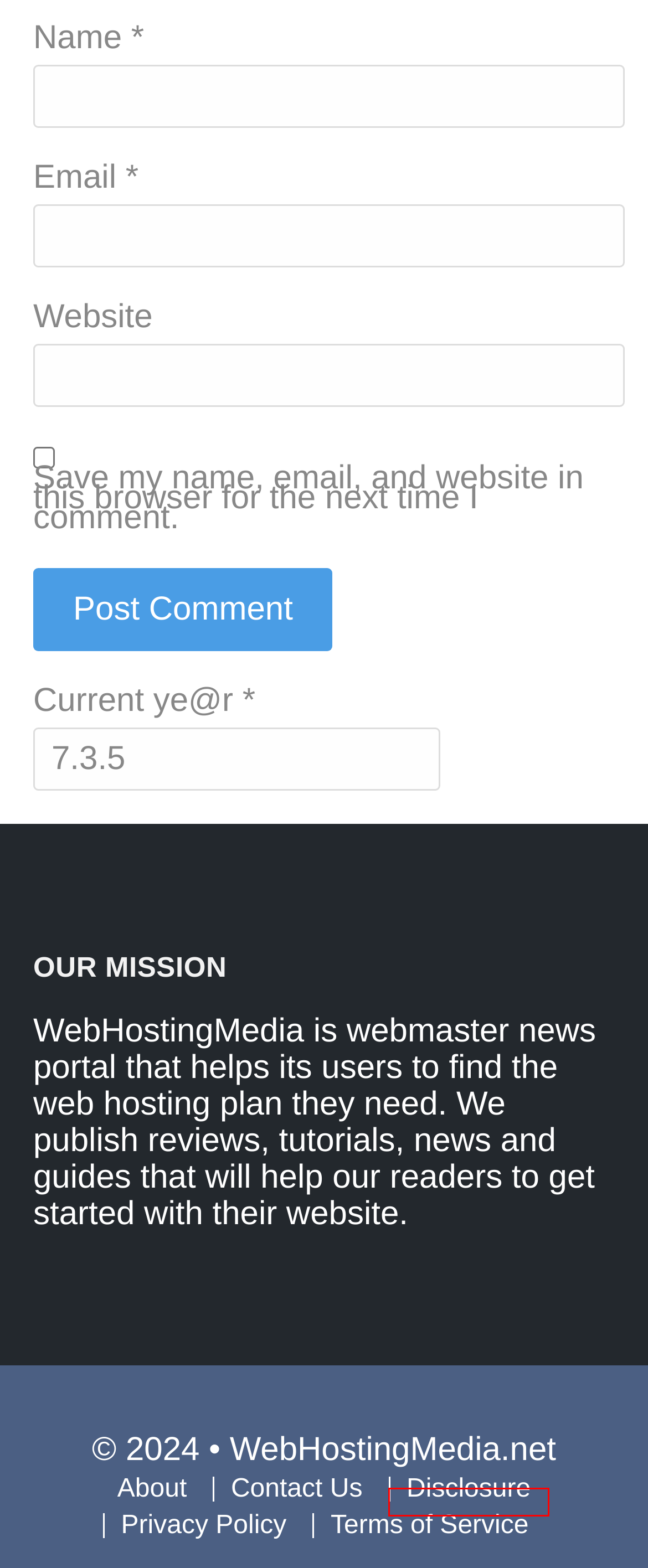You have been given a screenshot of a webpage, where a red bounding box surrounds a UI element. Identify the best matching webpage description for the page that loads after the element in the bounding box is clicked. Options include:
A. 8 Interesting Facts About Mobile Apps Development
B. Terms of Service
C. Contact us
D. Managing a Shared Hosting Account - Tips and Tricks
E. Reasons to Incorporate Technology in Every Business Organization
F. Affiliate Disclosure
G. About WebHostingMedia.net
H. Find the Best Web Hosting Service [2023]

F